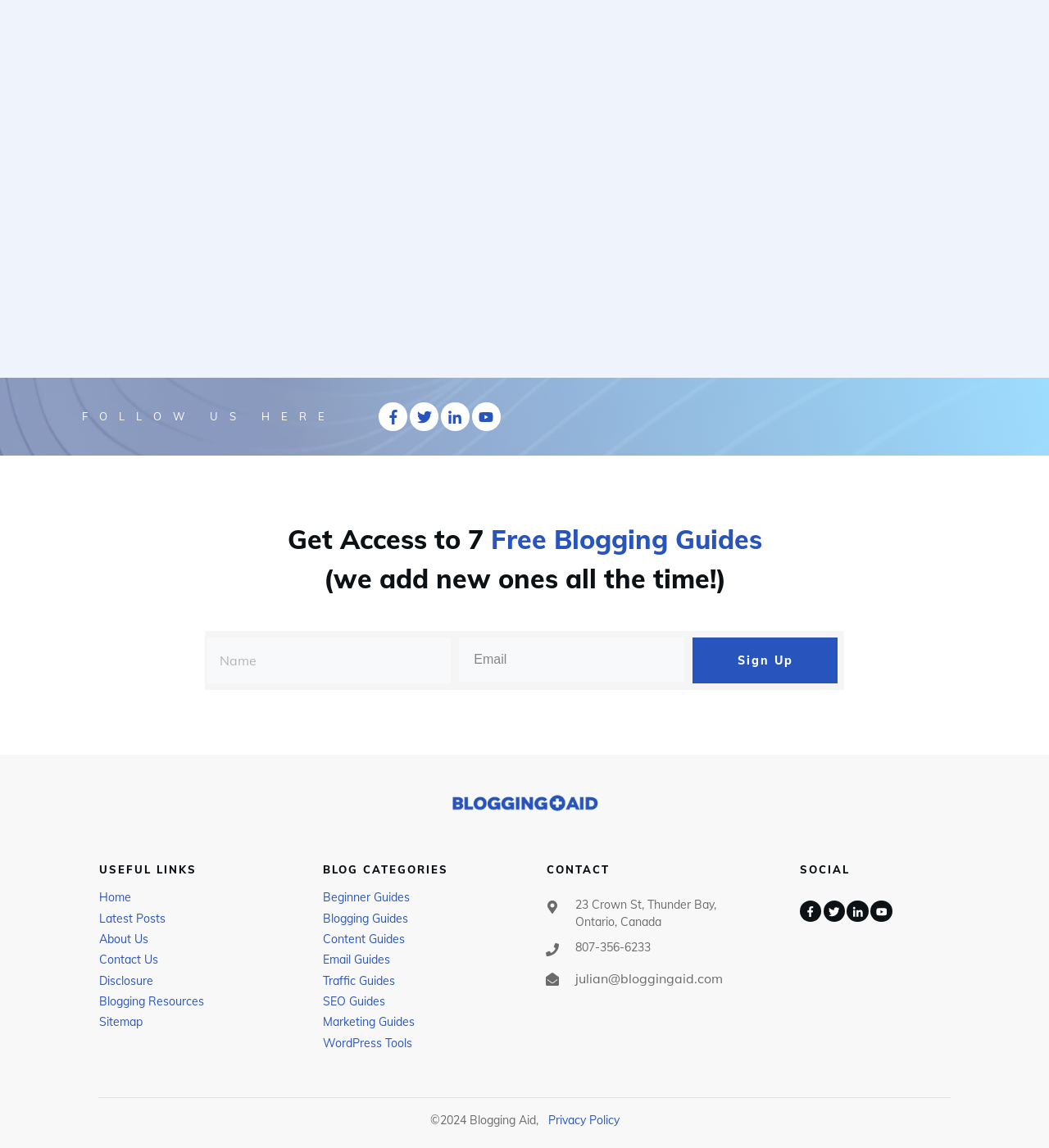What is the address of Blogging Aid?
Could you please answer the question thoroughly and with as much detail as possible?

The address is listed in the 'CONTACT' section of the webpage, which also includes a phone number and email address. The address is specifically located in the city of Thunder Bay, in the province of Ontario, Canada.